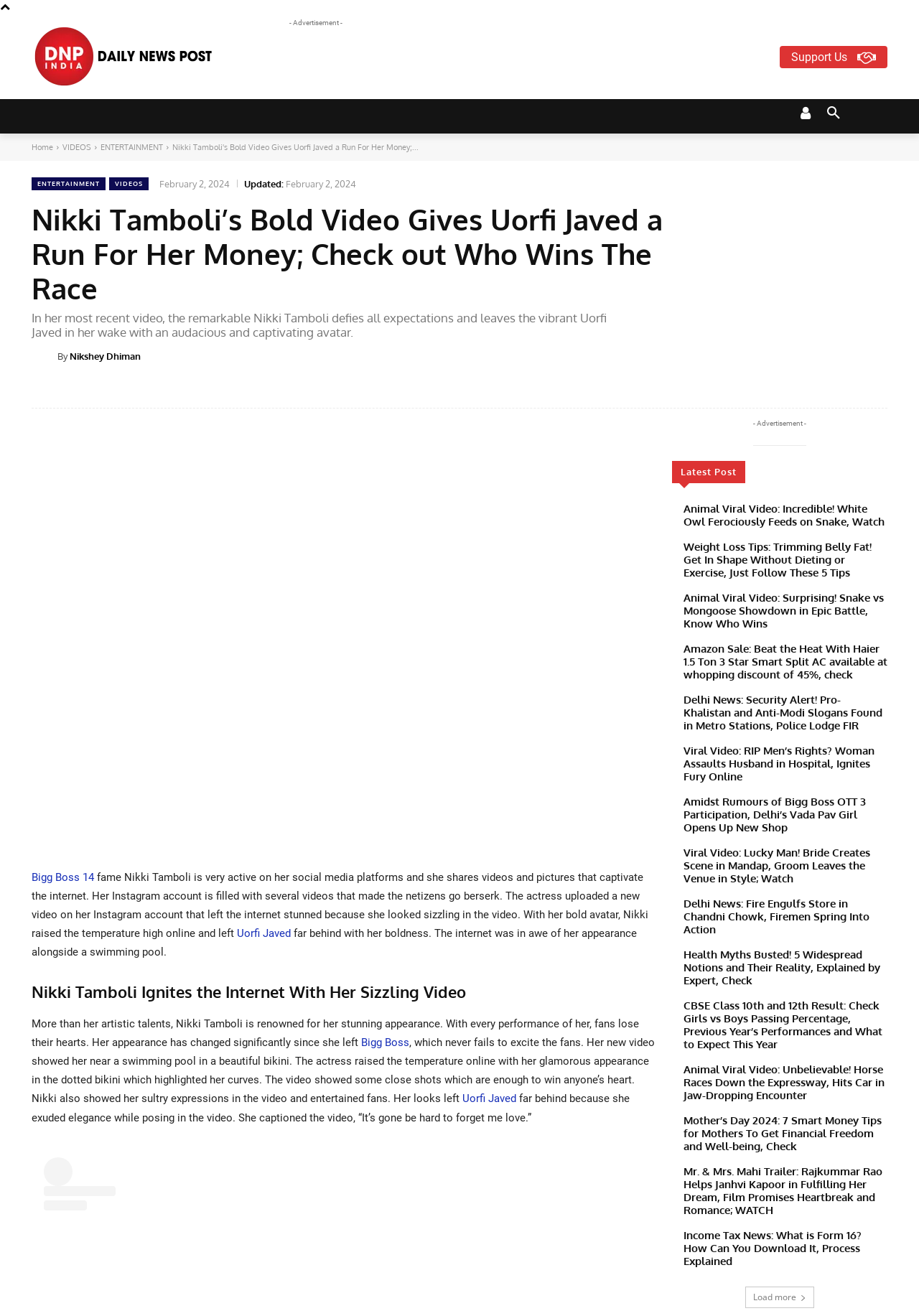What is the location of the video shoot?
From the screenshot, supply a one-word or short-phrase answer.

Near a swimming pool